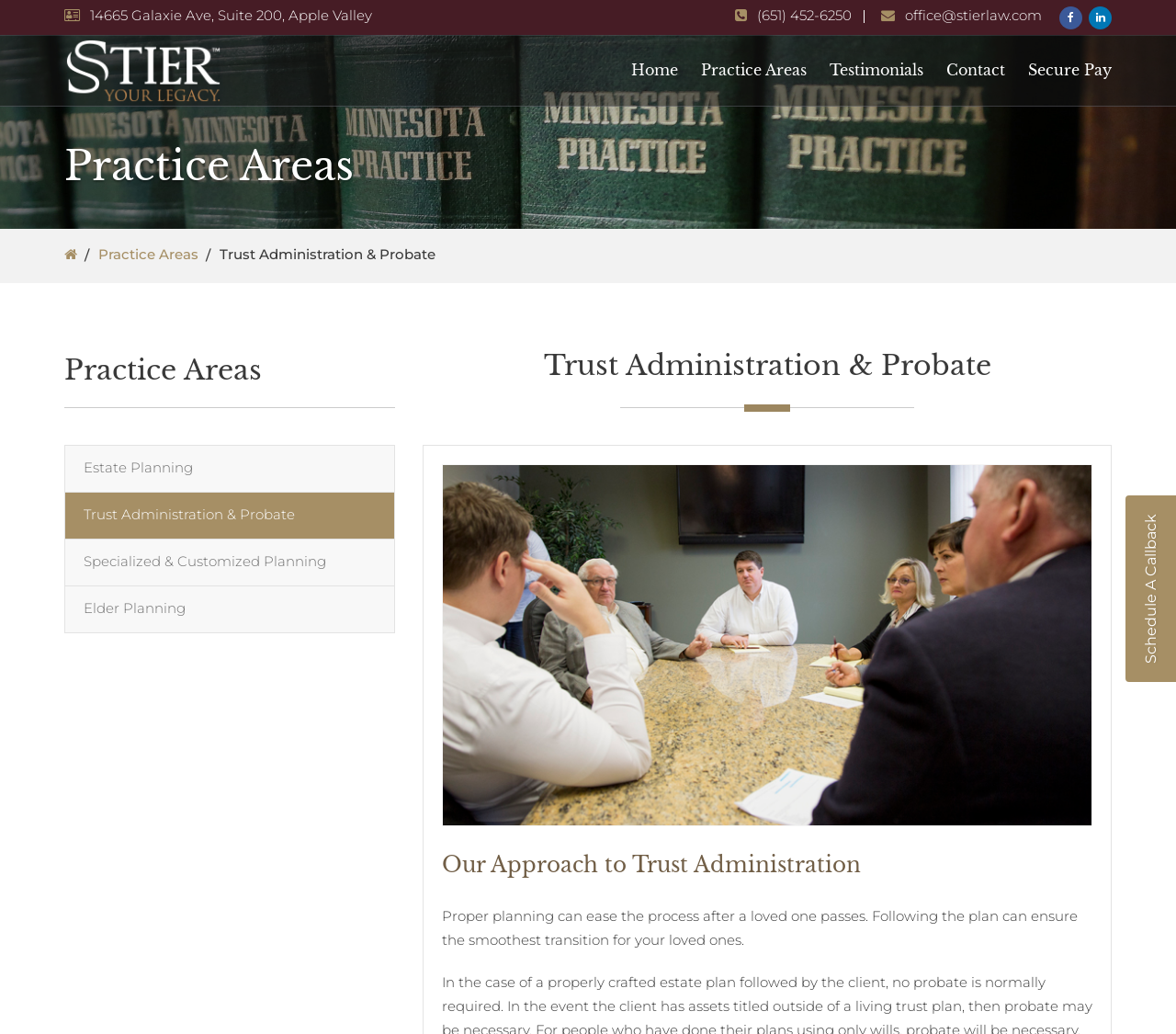Write an elaborate caption that captures the essence of the webpage.

This webpage is about Trust Administration and Probate services offered by Stier Law. At the top left, there is a logo image. Below the logo, there are three lines of contact information: an address, a phone number, and an email address. To the right of the contact information, there are two social media icons.

Above the main content area, there is a navigation menu with five links: Home, Practice Areas, Testimonials, Contact, and Secure Pay. Below the navigation menu, there is a section with a heading "Practice Areas" and a dropdown menu with a link to "Practice Areas" and an arrow icon.

The main content area is divided into two columns. The left column has a heading "Practice Areas" and lists four links: Estate Planning, Trust Administration & Probate, Specialized & Customized Planning, and Elder Planning. The right column has a heading "Trust Administration & Probate" and a subheading "Our Approach to Trust Administration". Below the subheading, there is a paragraph of text describing the importance of proper planning for a smooth transition after a loved one passes.

At the bottom right of the page, there is a call-to-action button "Schedule A Callback".